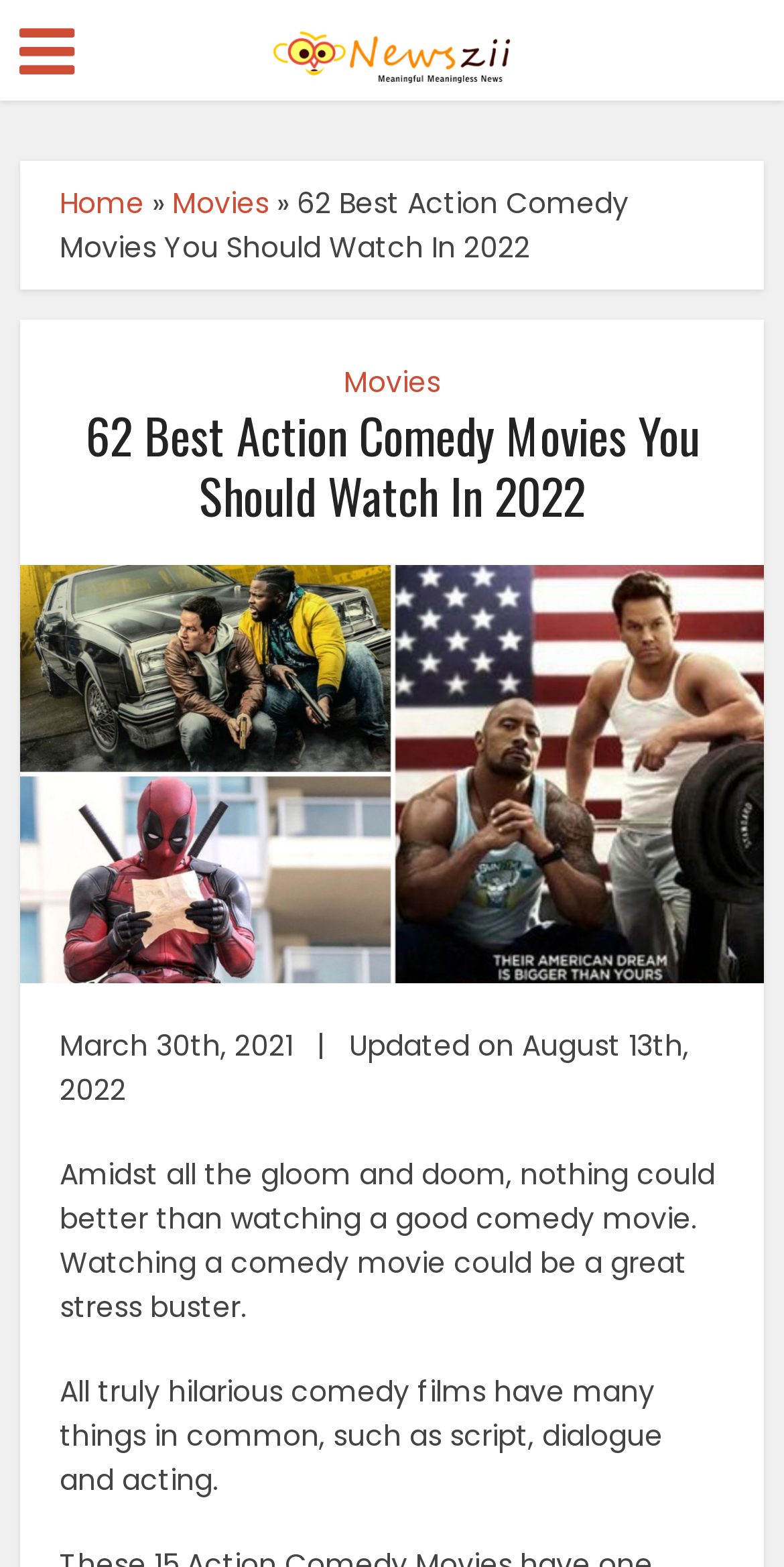Generate a thorough caption that explains the contents of the webpage.

The webpage is about the 62 best action comedy movies, with a focus on providing entertainment and stress relief. At the top left, there is a small icon, and next to it, a link to the website "Newszii.com" with a corresponding image. Below this, there are navigation links to "Home" and "Movies", separated by a "»" symbol.

The main title of the webpage, "62 Best Action Comedy Movies You Should Watch In 2022", is prominently displayed in the middle of the top section. Below this, there is a header section with a link to "Movies" and the same title again, this time as a heading.

The main content of the webpage is divided into sections, with a large image related to the best action comedy movies taking up most of the top section. Below this, there are three paragraphs of text. The first paragraph mentions the benefits of watching comedy movies, such as stress relief. The second paragraph discusses the common elements of hilarious comedy films, including script, dialogue, and acting. The third paragraph is not fully described in the accessibility tree, but it likely continues the discussion of comedy movies.

At the bottom of the main content section, there is a line of text indicating the publication date of the article, "March 30th, 2021", and an update date, "August 13th, 2022".